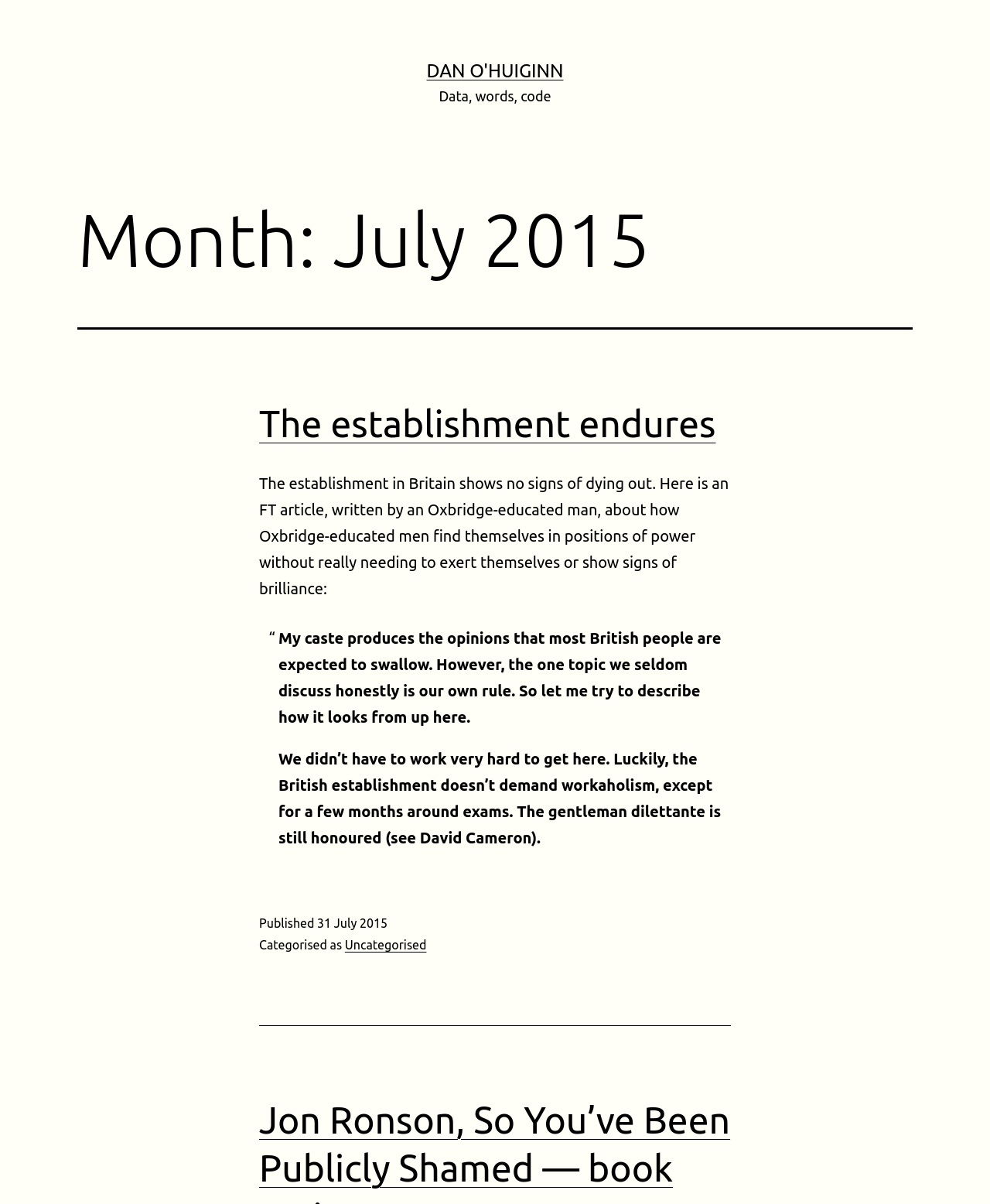What is the date of publication?
Please provide a comprehensive answer to the question based on the webpage screenshot.

The date of publication can be found in the footer element, specifically in the time element with the text '31 July 2015'.